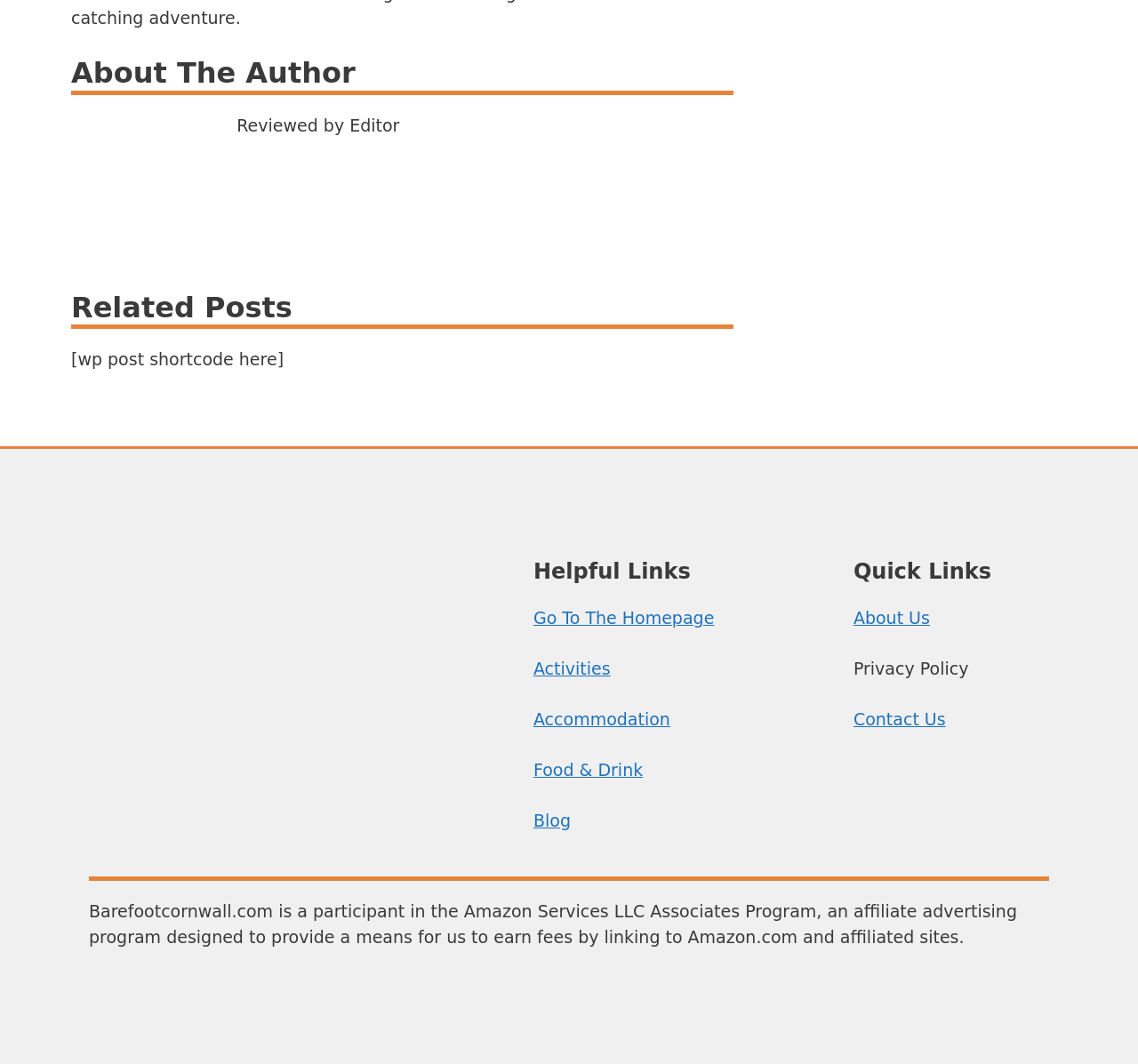Locate the bounding box of the user interface element based on this description: "Go To The Homepage".

[0.469, 0.572, 0.628, 0.59]